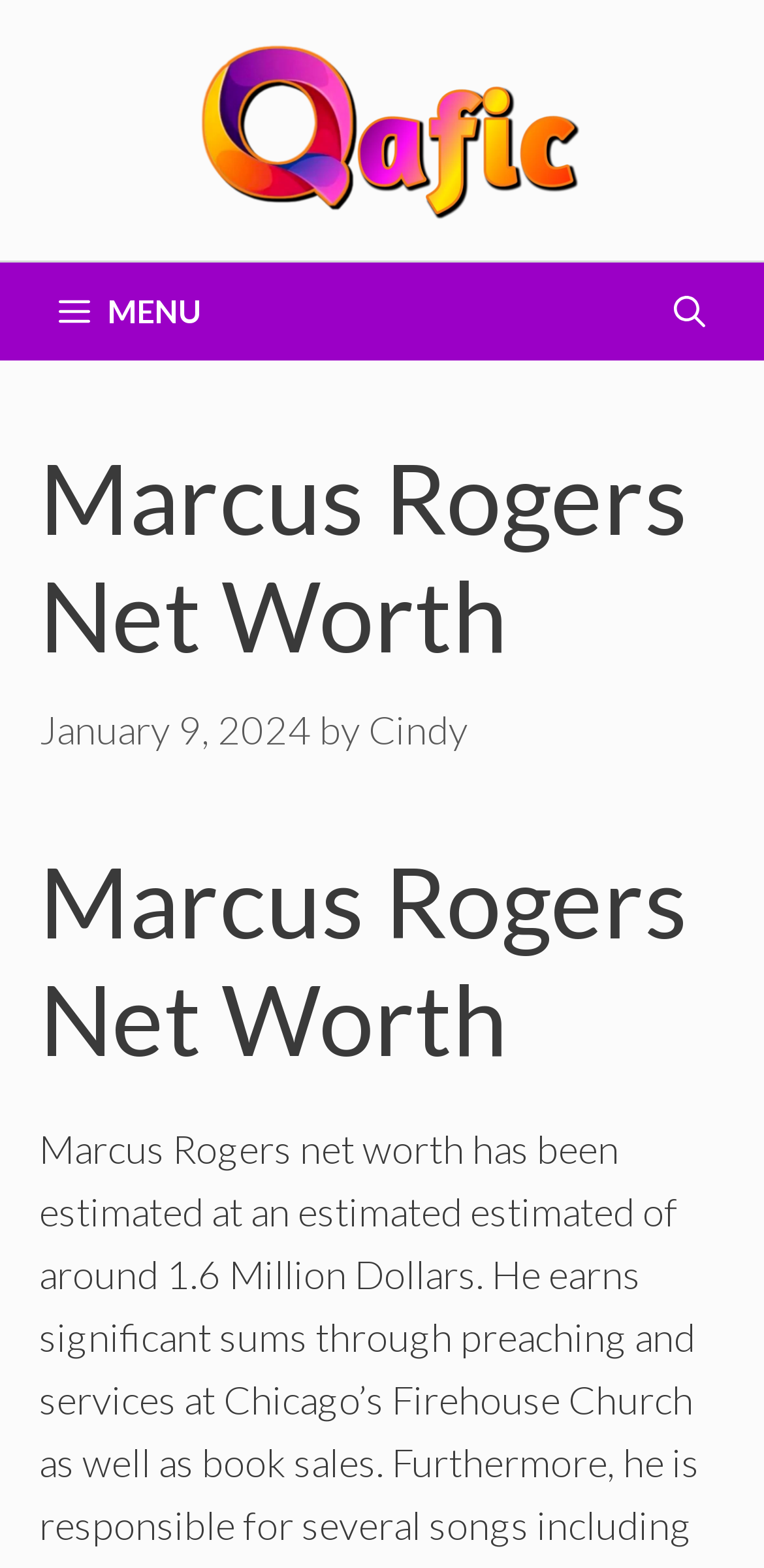What is the date of the article or update?
Refer to the screenshot and answer in one word or phrase.

January 9, 2024